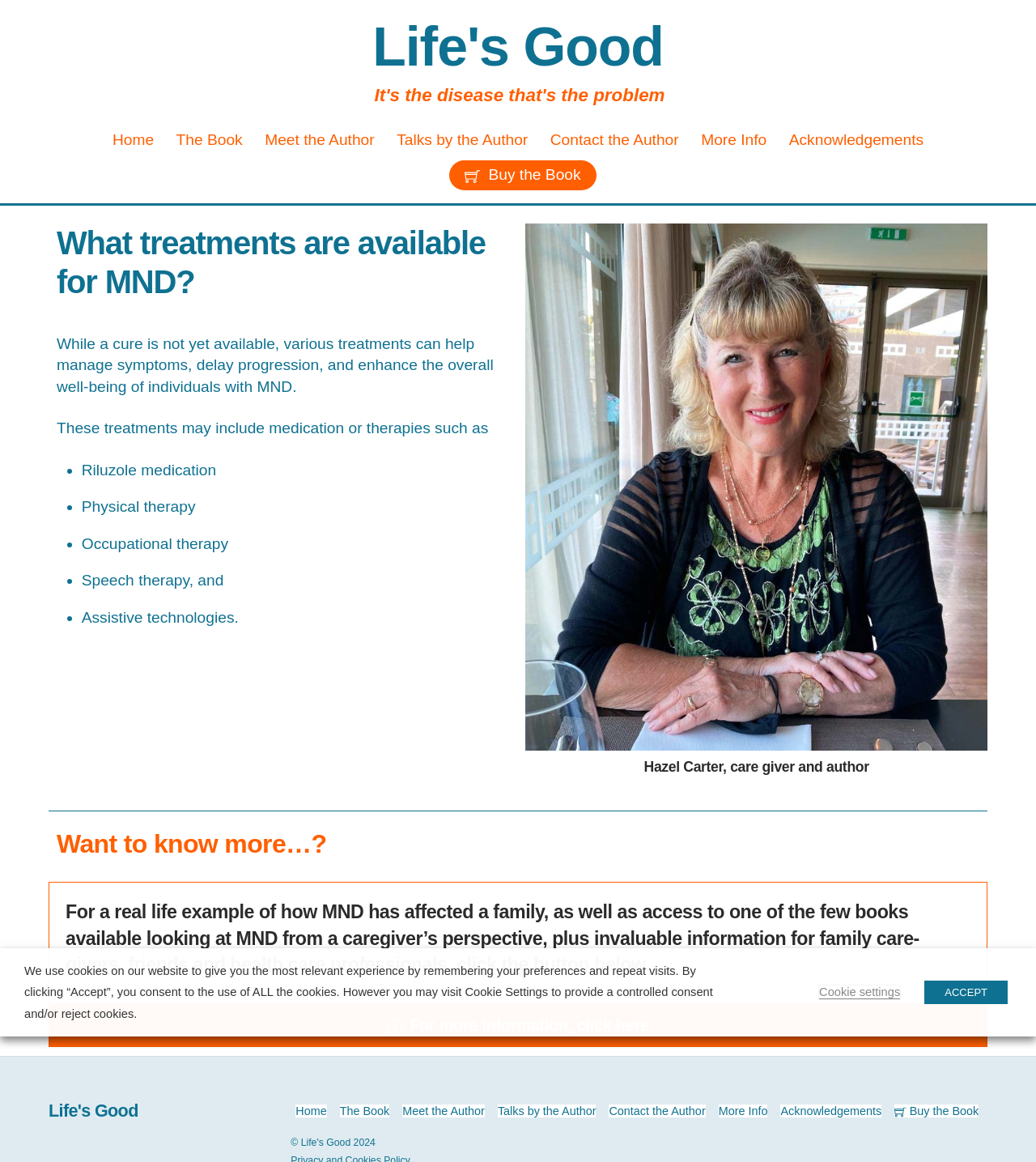What is the purpose of the book?
Provide a concise answer using a single word or phrase based on the image.

For family care-givers, friends and health care professionals